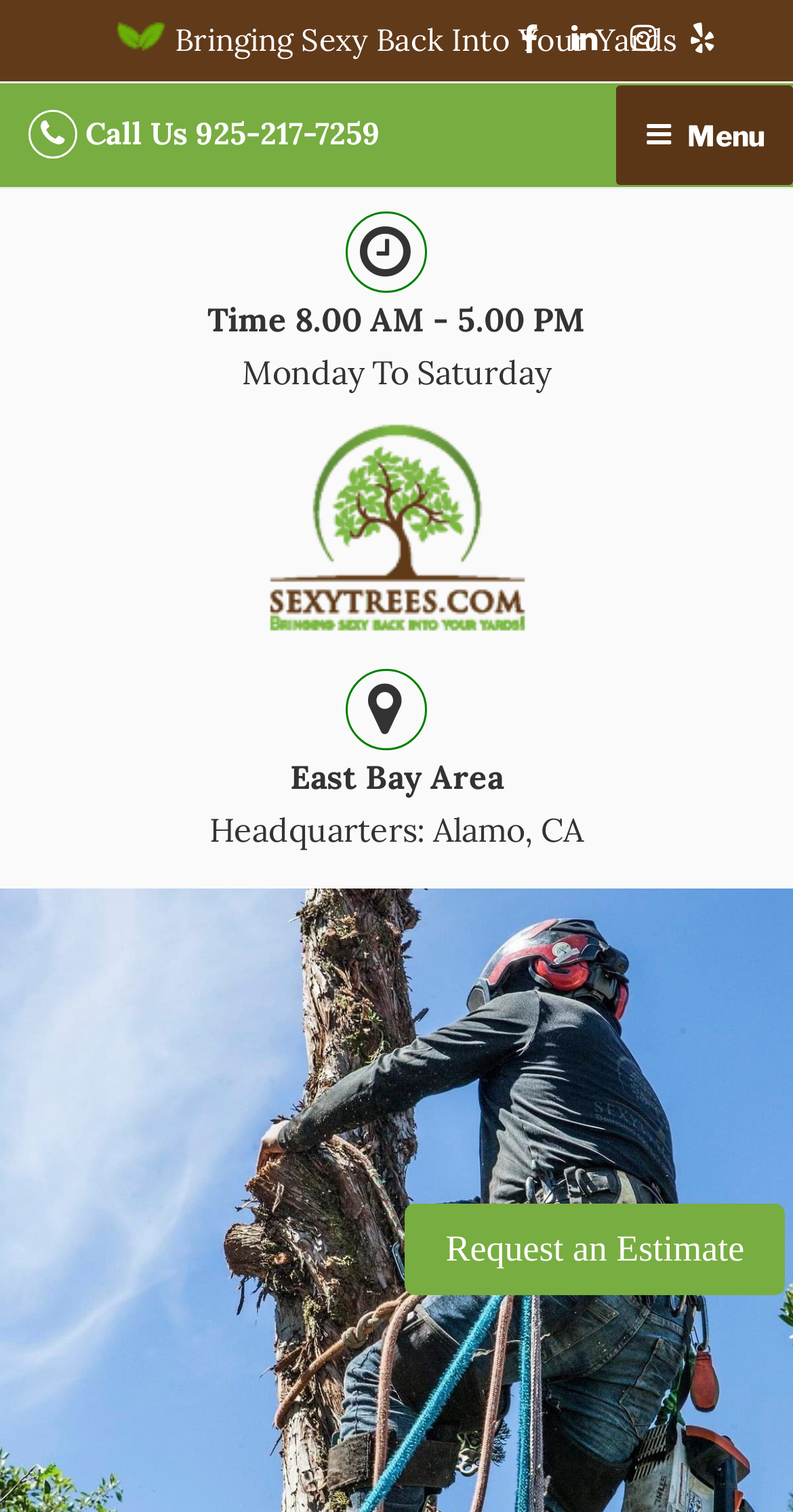Give a one-word or short phrase answer to the question: 
What is the phone number to call for the company?

925-217-7259